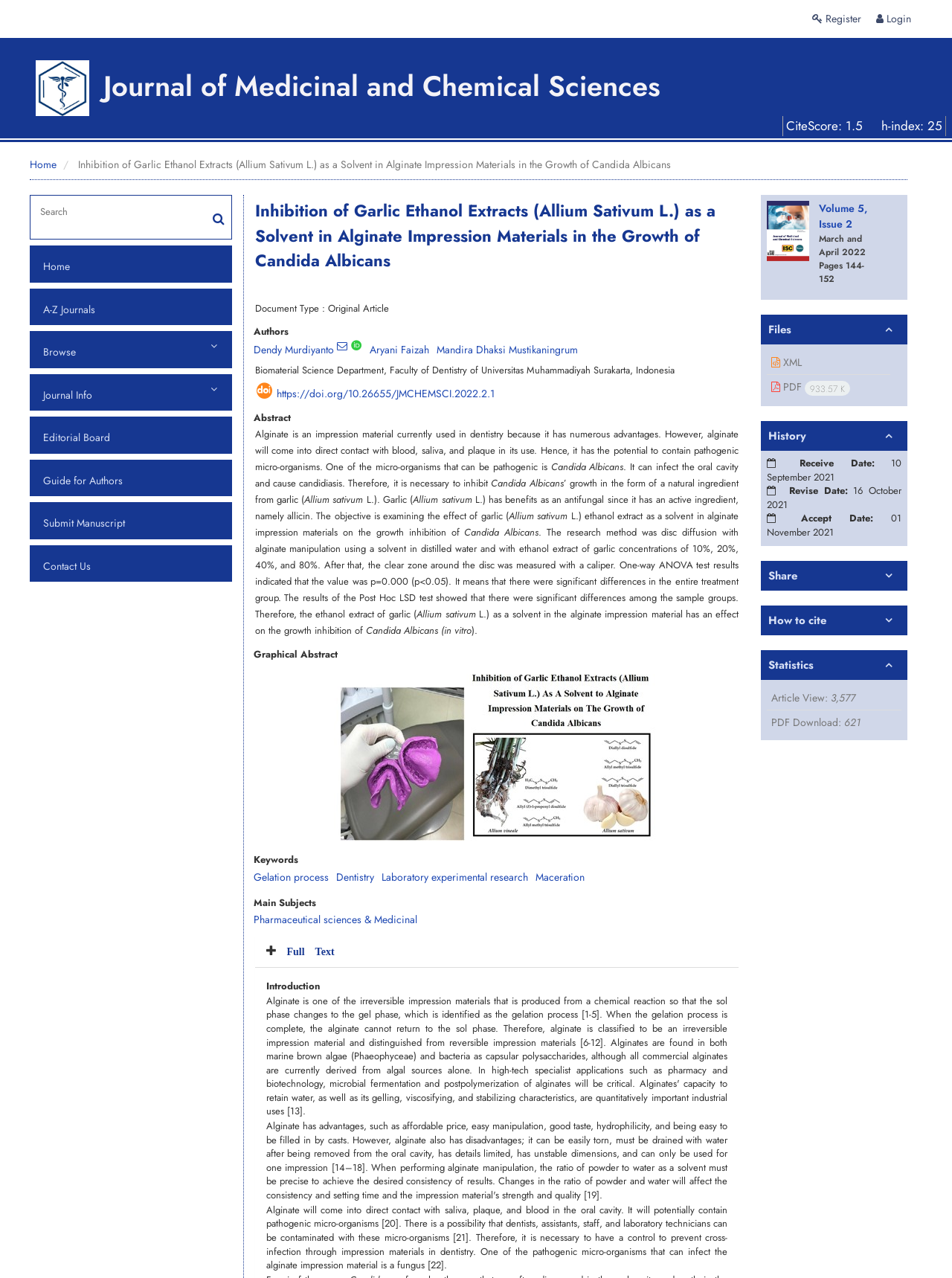What is the effect of garlic ethanol extract on Candida Albicans?
Please provide a comprehensive and detailed answer to the question.

I found the answer by reading the abstract of the article, which mentions that the garlic ethanol extract has an effect on the growth inhibition of Candida Albicans.